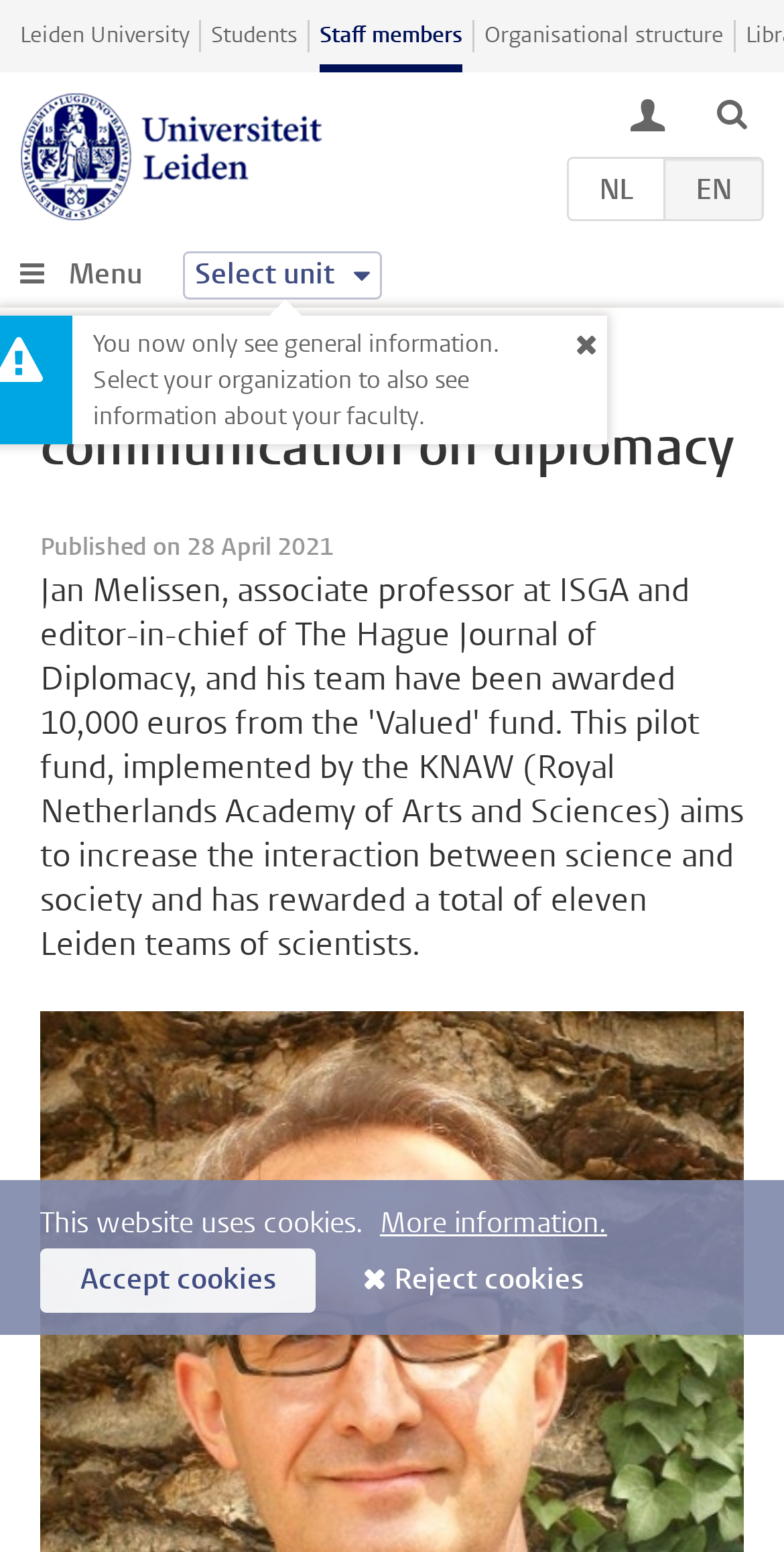Given the description "Leiden University", provide the bounding box coordinates of the corresponding UI element.

[0.026, 0.013, 0.241, 0.034]